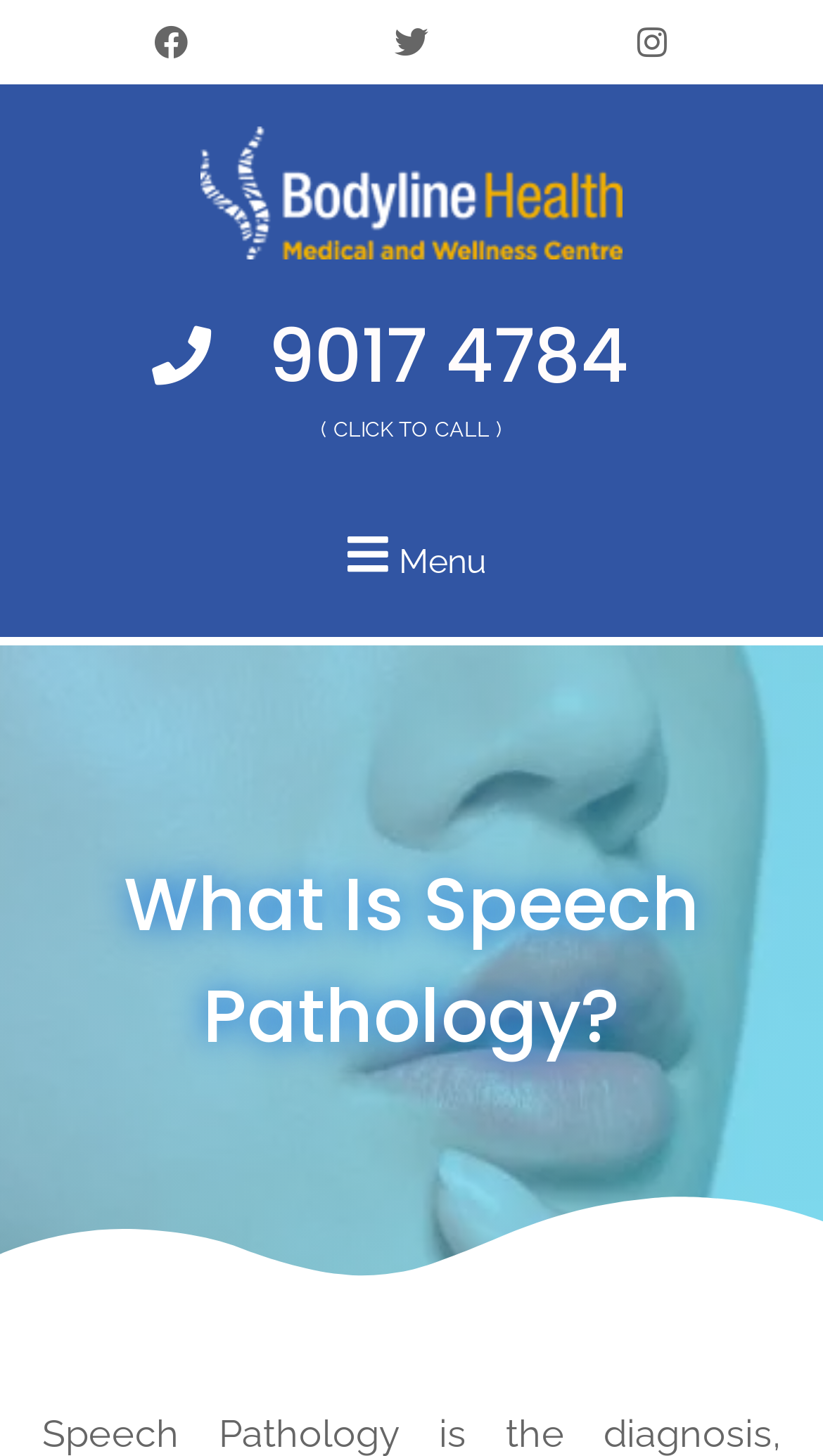Identify the main heading from the webpage and provide its text content.

What Is Speech Pathology?